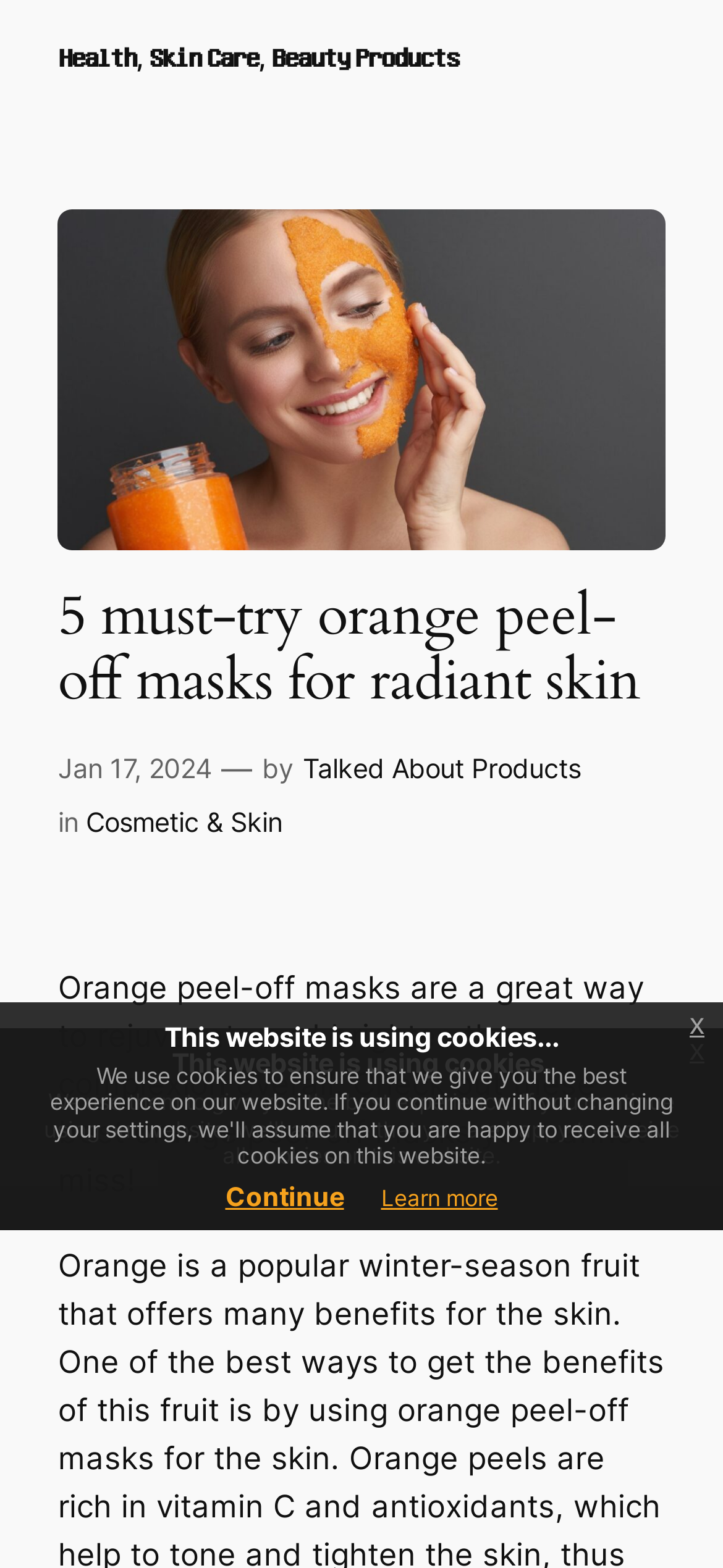Given the element description, predict the bounding box coordinates in the format (top-left x, top-left y, bottom-right x, bottom-right y), using floating point numbers between 0 and 1: Continue

[0.312, 0.752, 0.476, 0.772]